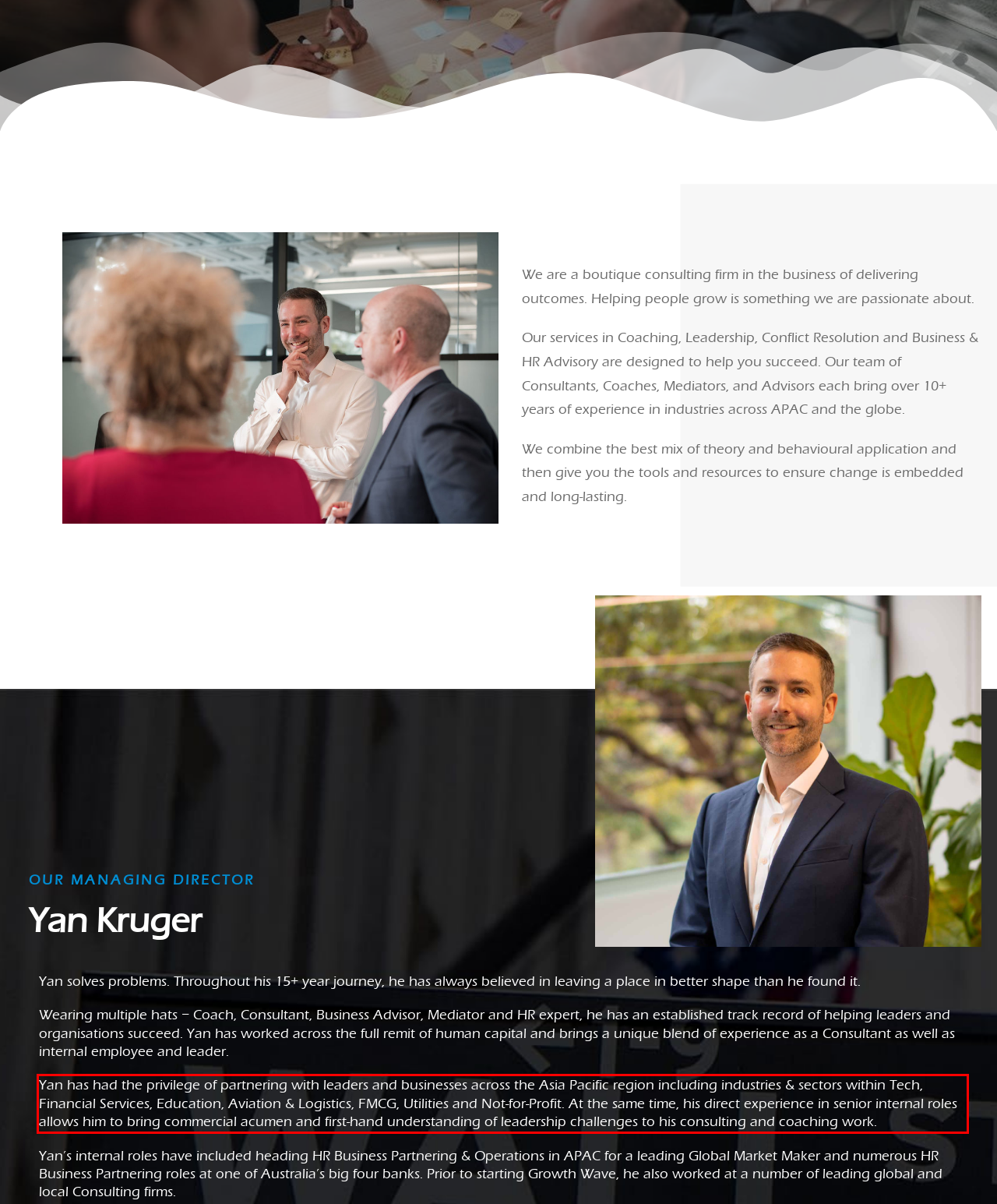Identify the text inside the red bounding box on the provided webpage screenshot by performing OCR.

Yan has had the privilege of partnering with leaders and businesses across the Asia Pacific region including industries & sectors within Tech, Financial Services, Education, Aviation & Logistics, FMCG, Utilities and Not-for-Profit. At the same time, his direct experience in senior internal roles allows him to bring commercial acumen and first-hand understanding of leadership challenges to his consulting and coaching work.